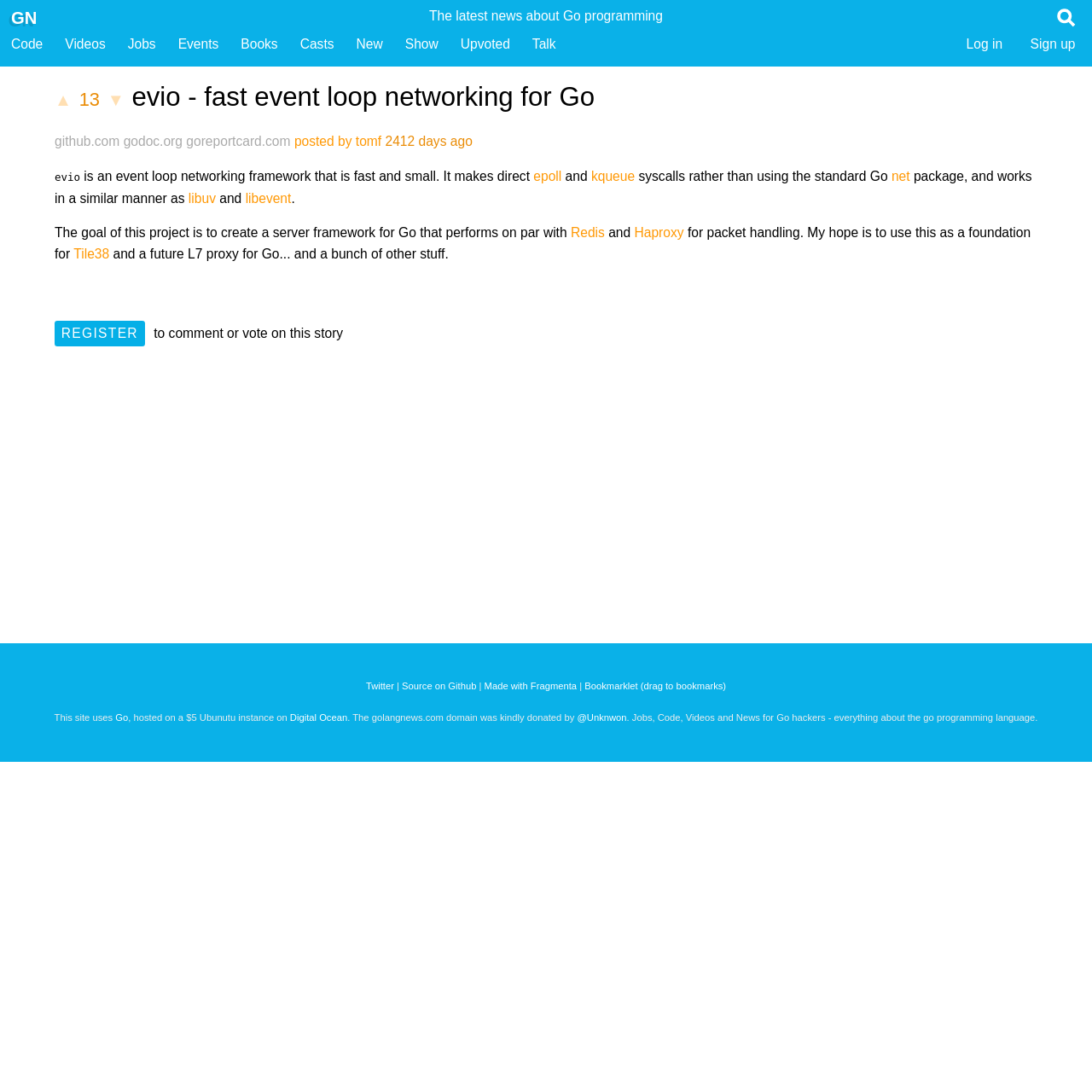Can you give a detailed response to the following question using the information from the image? Where is the website hosted?

According to the webpage, the website is hosted on a $5 Ubuntu instance on Digital Ocean.